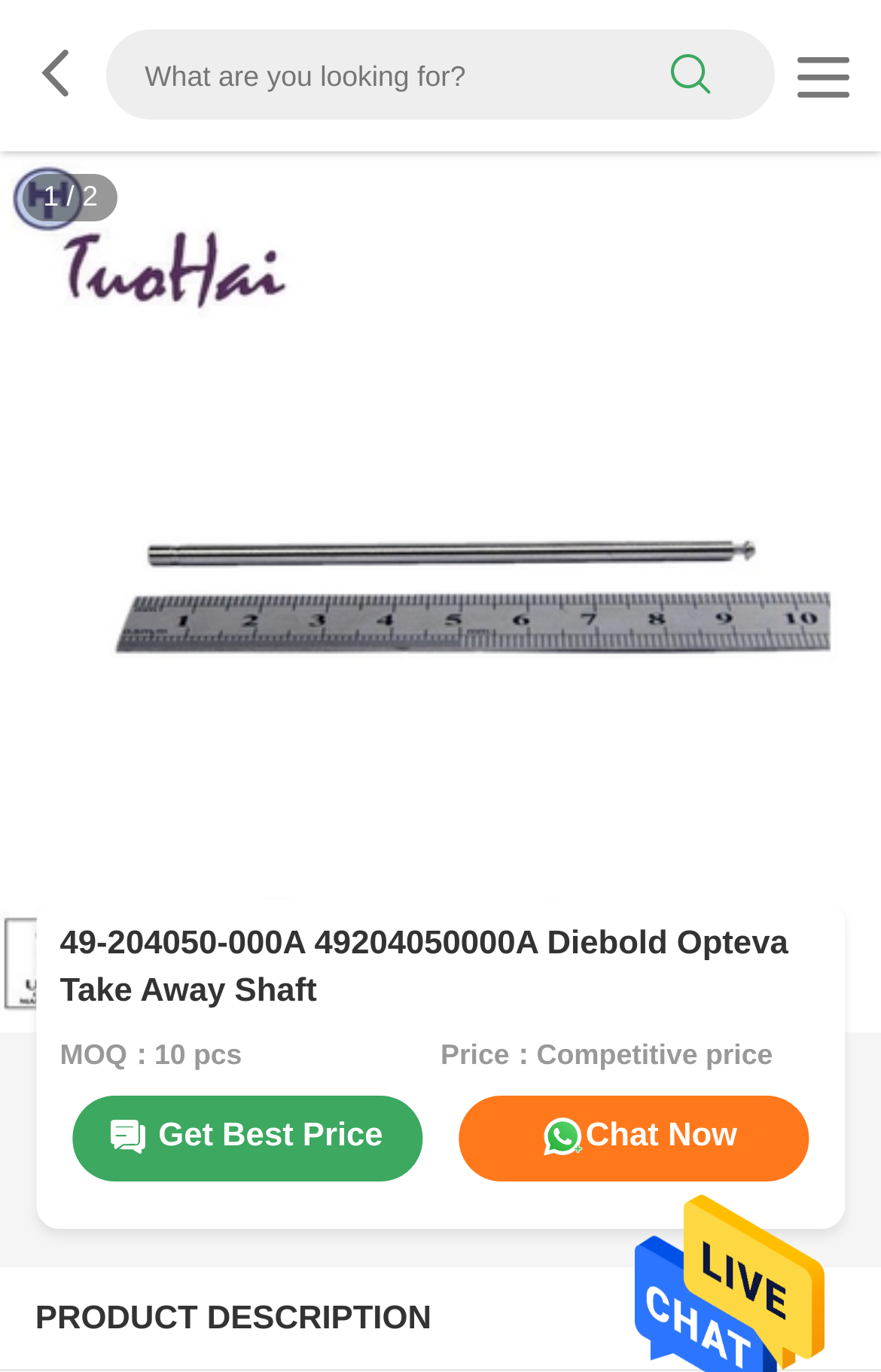Return the bounding box coordinates of the UI element that corresponds to this description: "search". The coordinates must be given as four float numbers in the range of 0 and 1, [left, top, right, bottom].

[0.694, 0.024, 0.876, 0.086]